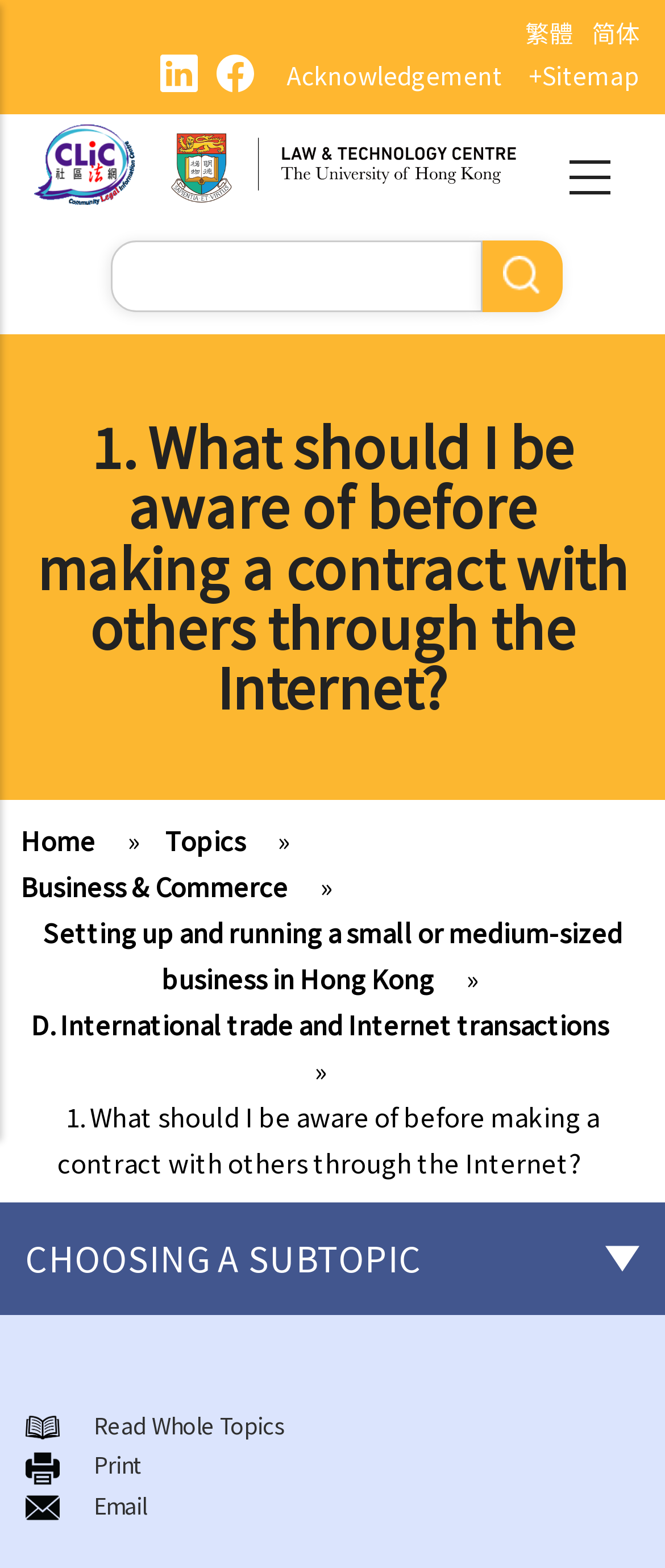Please identify the bounding box coordinates of the element that needs to be clicked to perform the following instruction: "Visit LinkedIn".

None